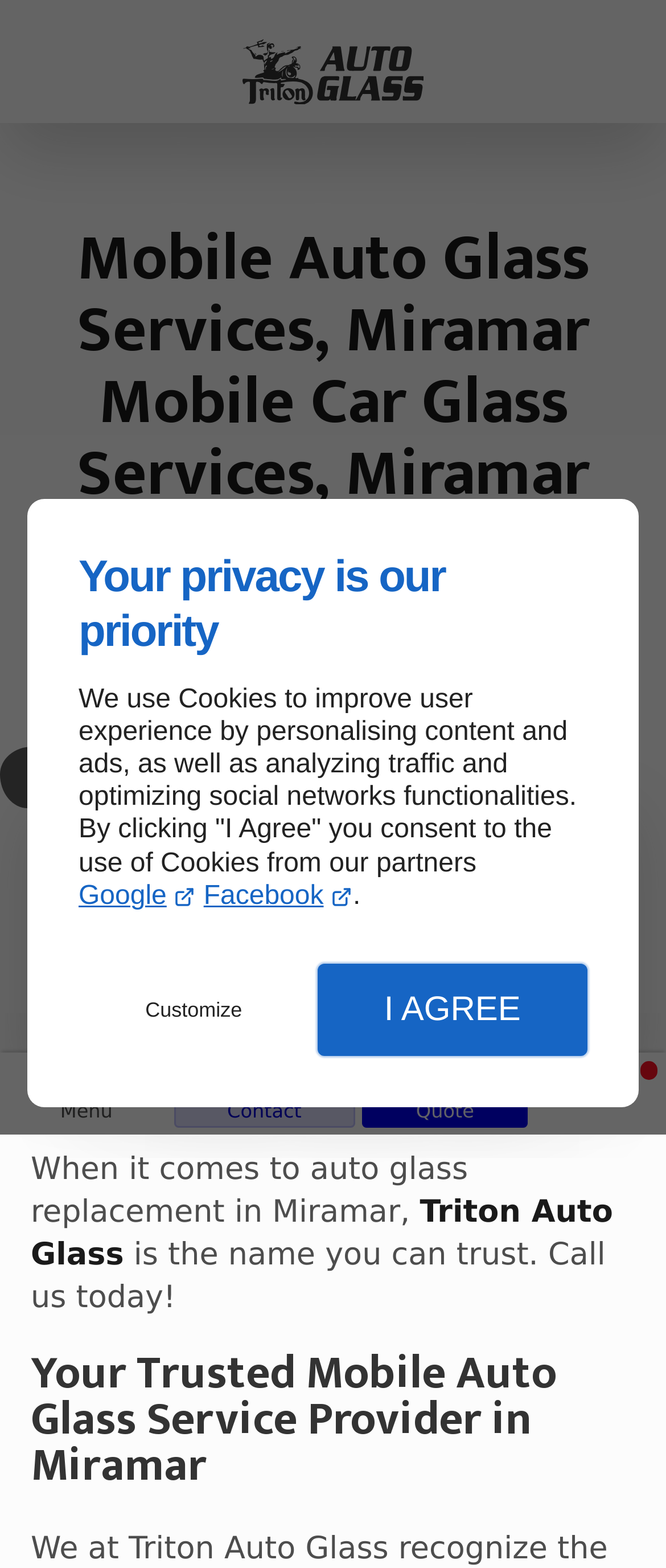Could you specify the bounding box coordinates for the clickable section to complete the following instruction: "Click Car Rental Discount Capital One Card"?

None